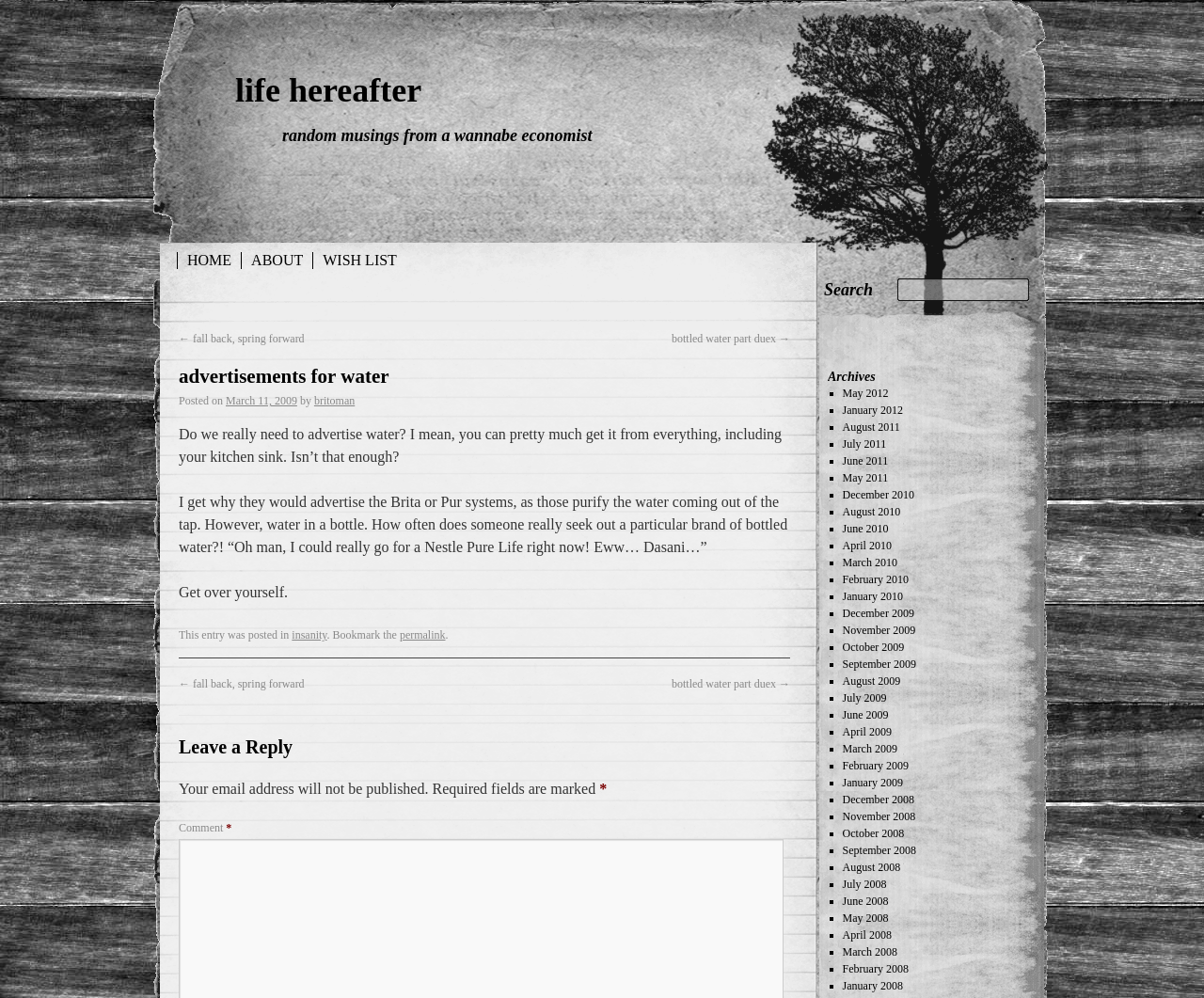Please indicate the bounding box coordinates for the clickable area to complete the following task: "Go to the home page". The coordinates should be specified as four float numbers between 0 and 1, i.e., [left, top, right, bottom].

[0.148, 0.253, 0.2, 0.27]